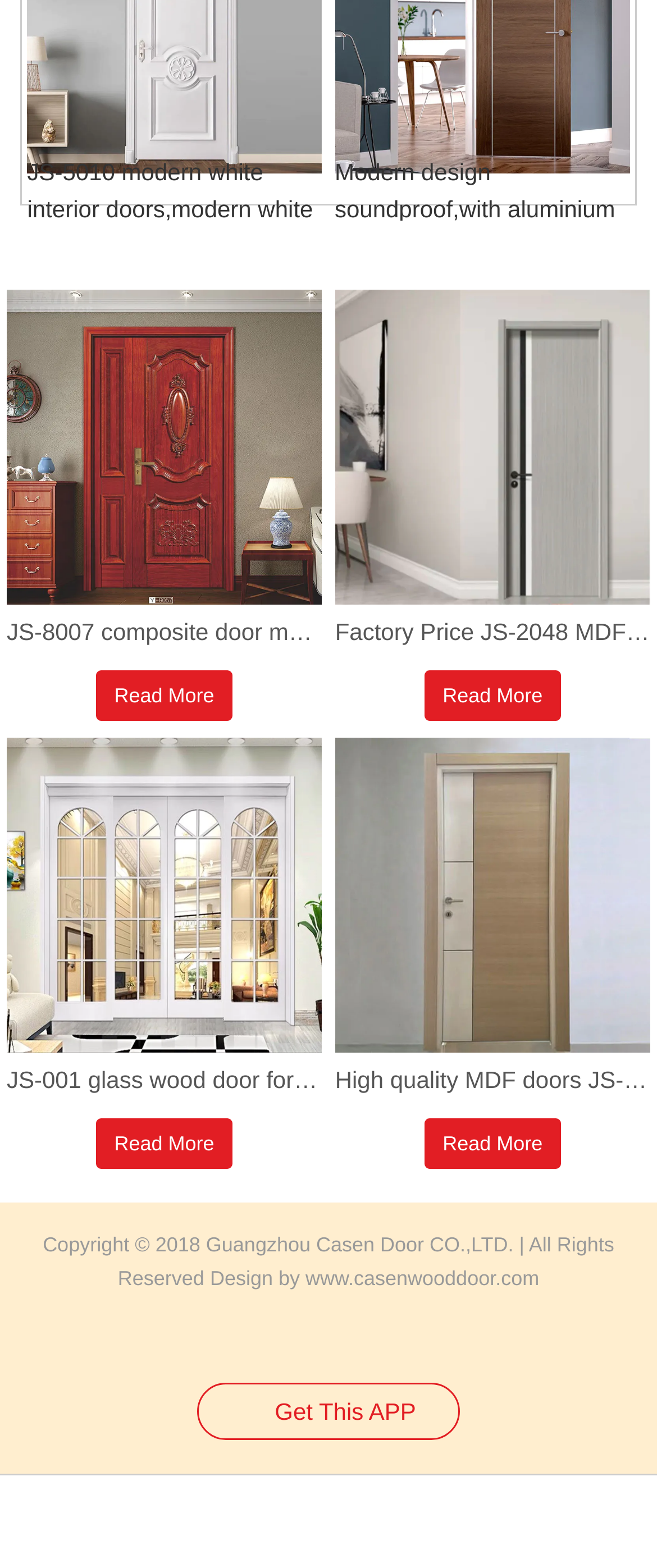Pinpoint the bounding box coordinates of the element that must be clicked to accomplish the following instruction: "Click on LAND VALUES". The coordinates should be in the format of four float numbers between 0 and 1, i.e., [left, top, right, bottom].

None